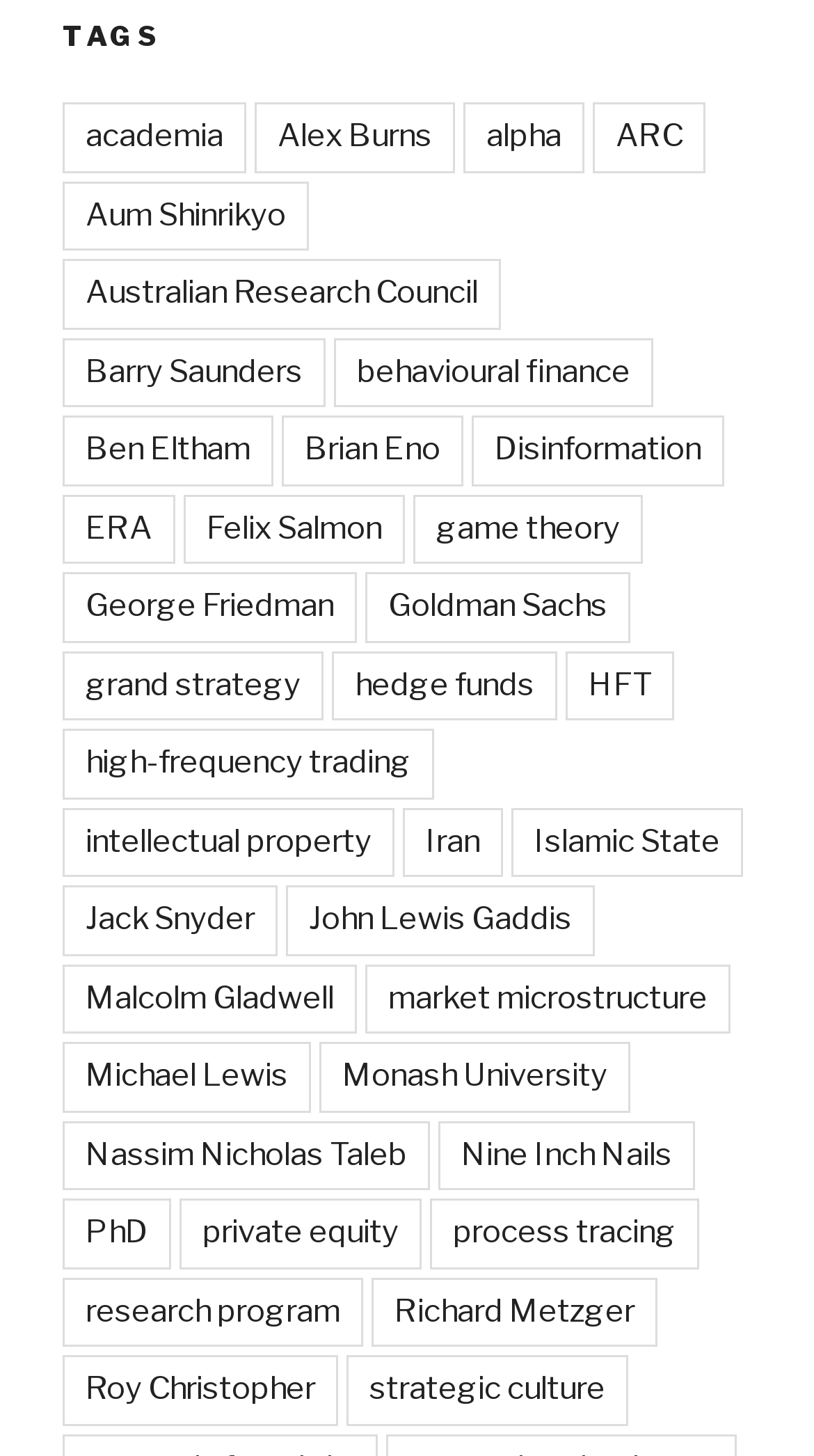Are there any tags related to finance?
Respond with a short answer, either a single word or a phrase, based on the image.

yes